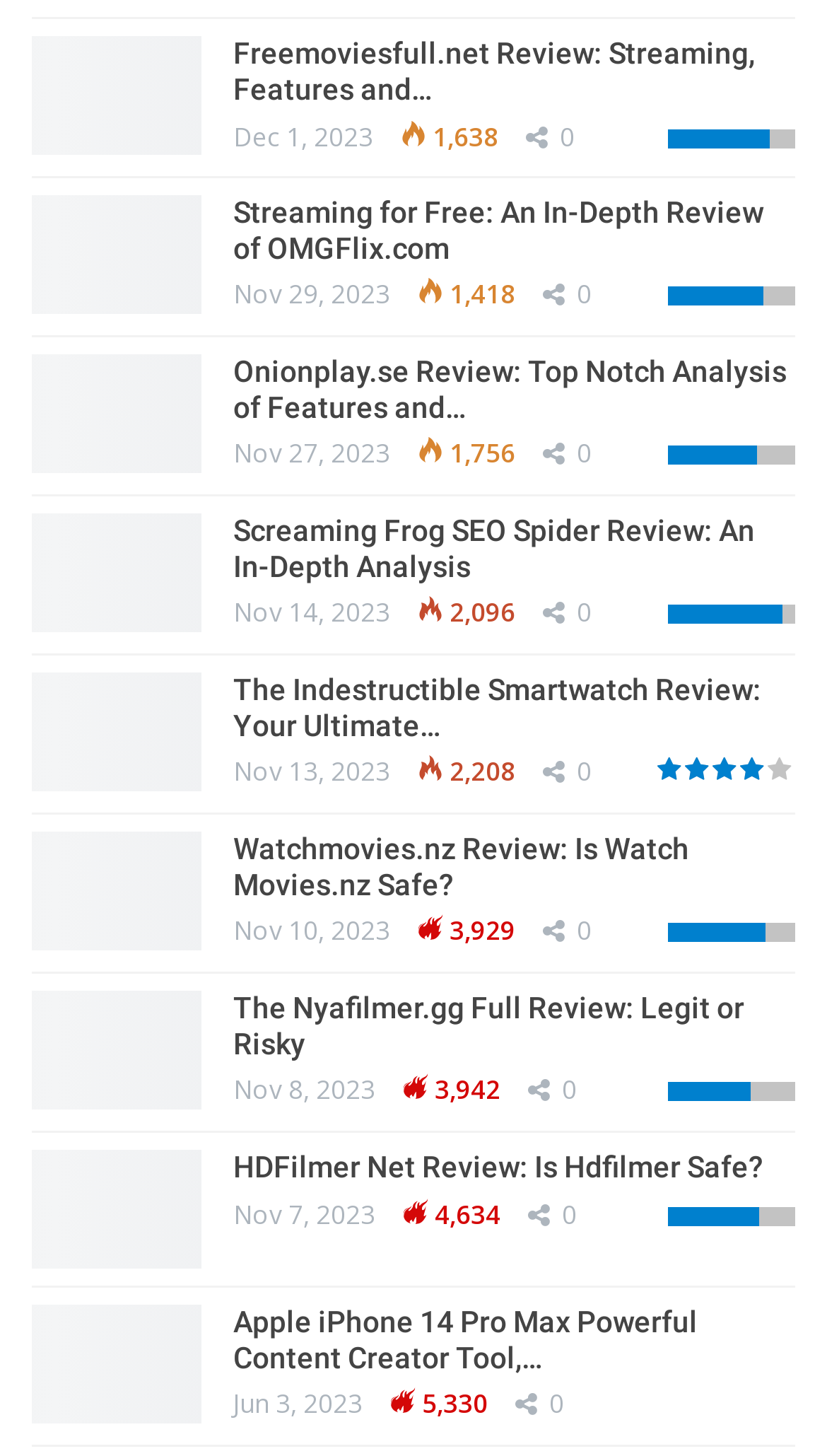What is the name of the website reviewed in the second link?
Answer the question with a detailed explanation, including all necessary information.

I looked at the text of the second link and found that it mentions 'OMGFlix.com', which is the name of the website being reviewed.